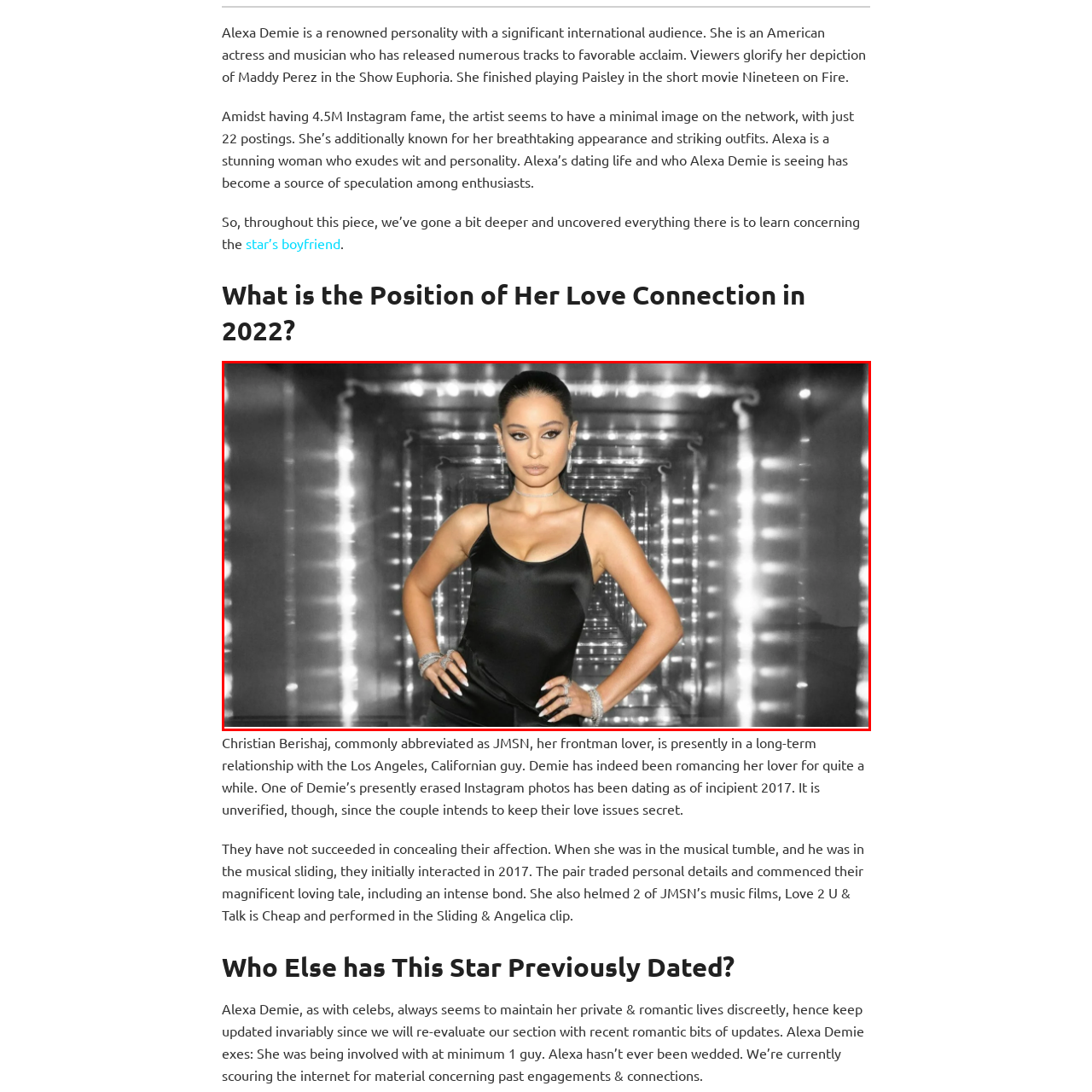How many followers does Alexa Demie have on Instagram?
Analyze the image surrounded by the red bounding box and answer the question in detail.

According to the caption, Alexa Demie has a significant following of 4.5 million on Instagram, where she shares only a few select posts that showcase her breathtaking style and personality.